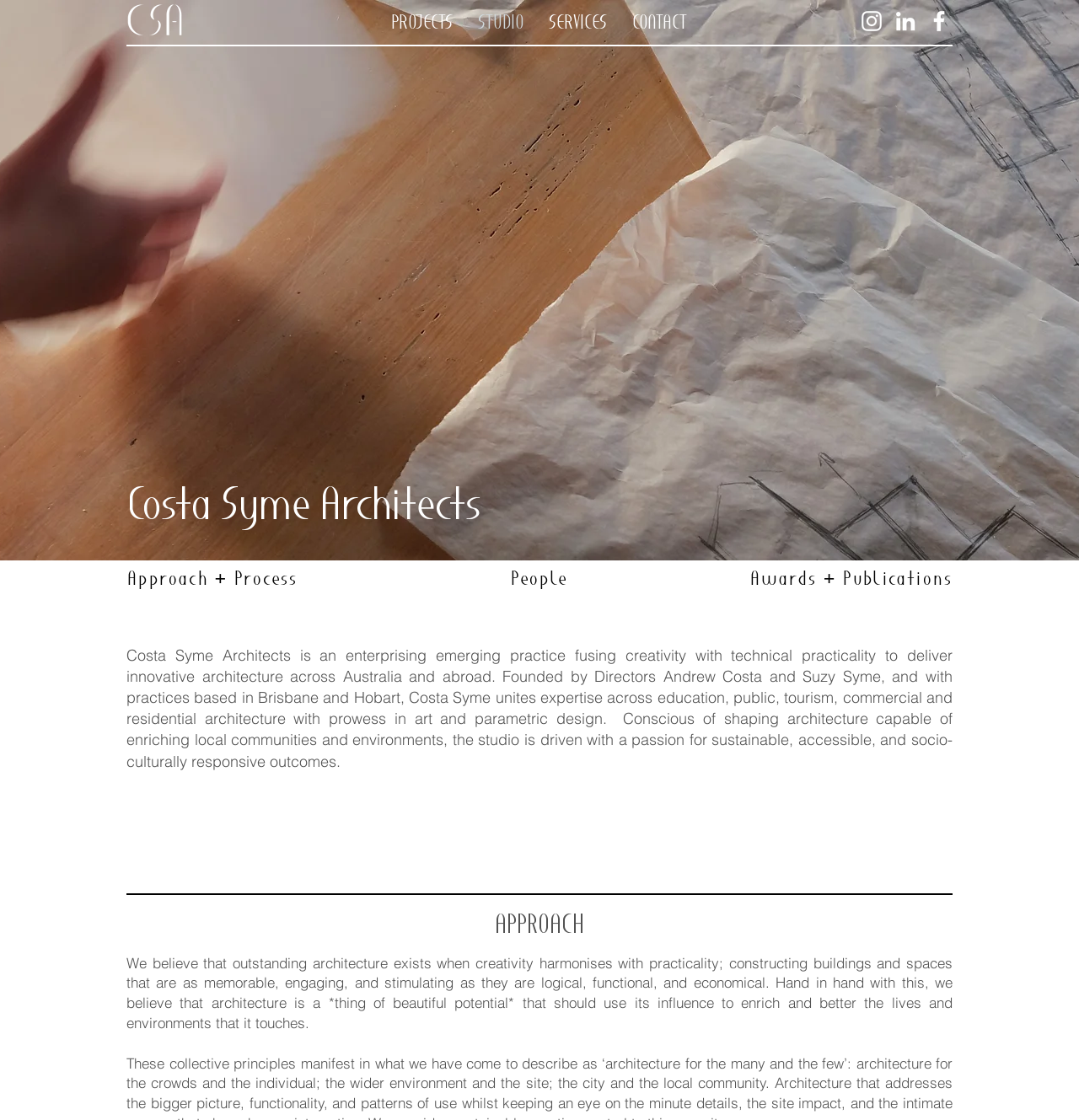How many navigation links are available?
From the image, respond with a single word or phrase.

4